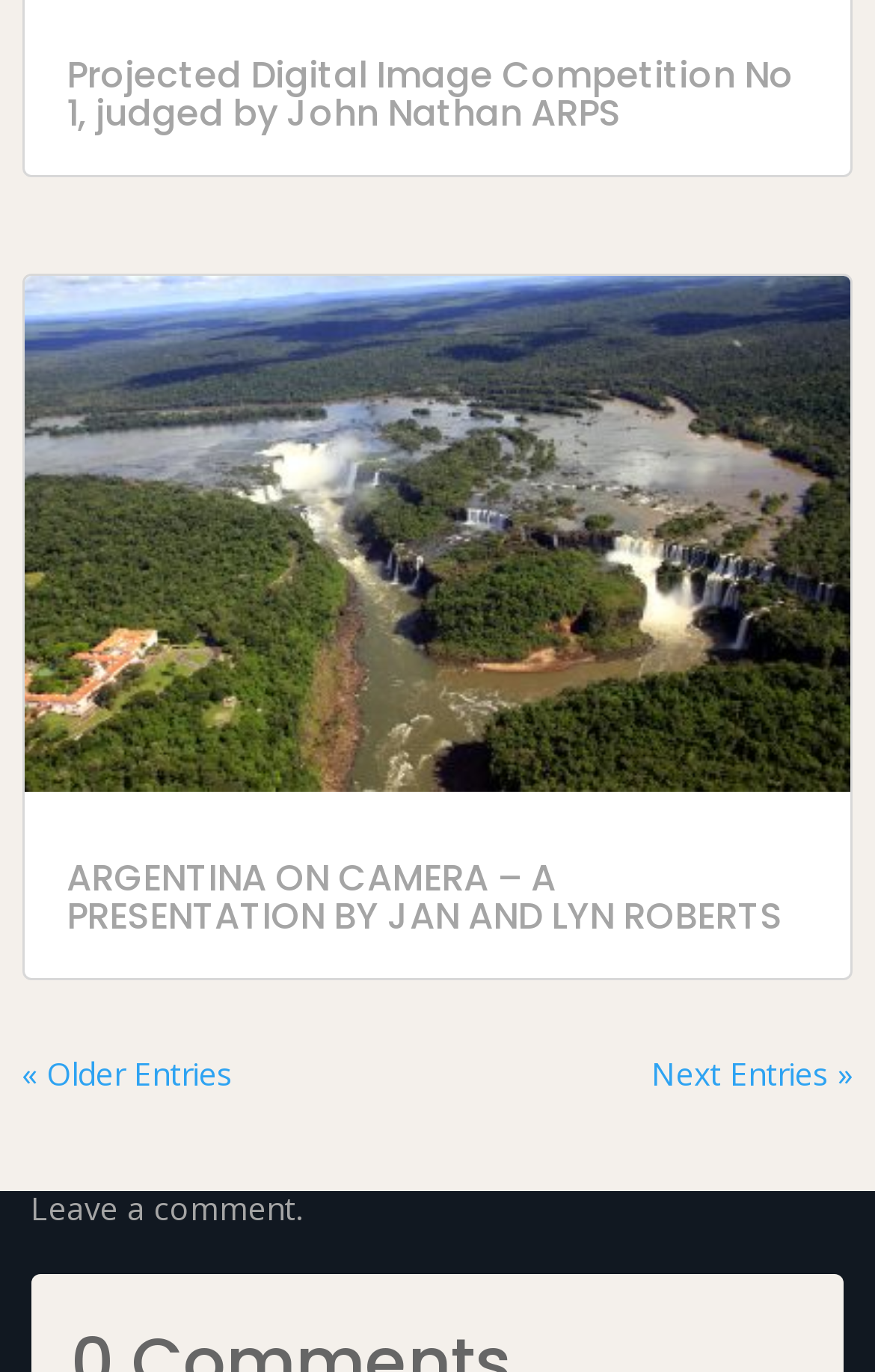How many links are there in the article section?
Using the screenshot, give a one-word or short phrase answer.

2